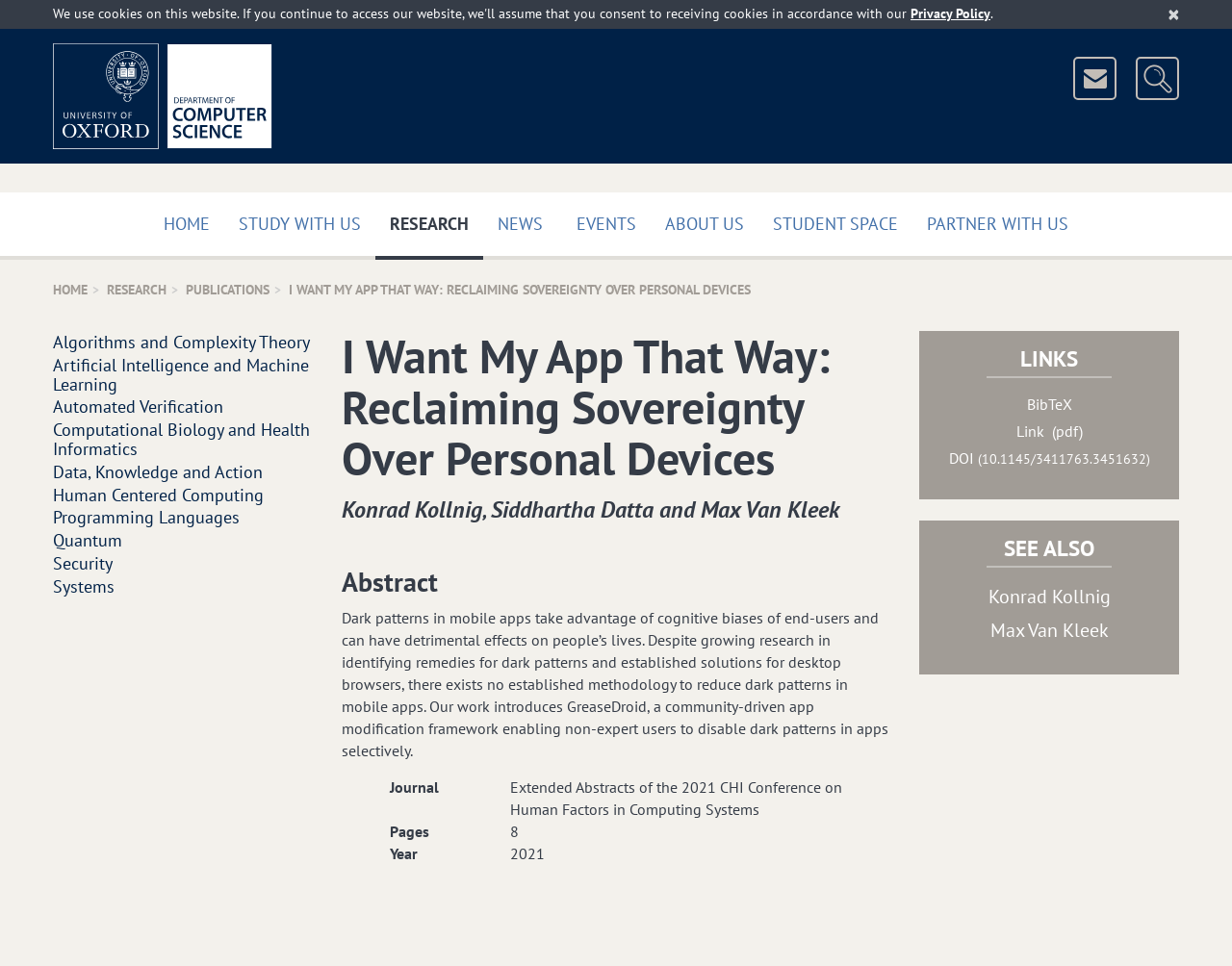Who are the authors of the publication?
Please give a well-detailed answer to the question.

I found this answer by looking at the static text element on the webpage, which lists the authors as 'Konrad Kollnig‚ Siddhartha Datta and Max Van Kleek'.